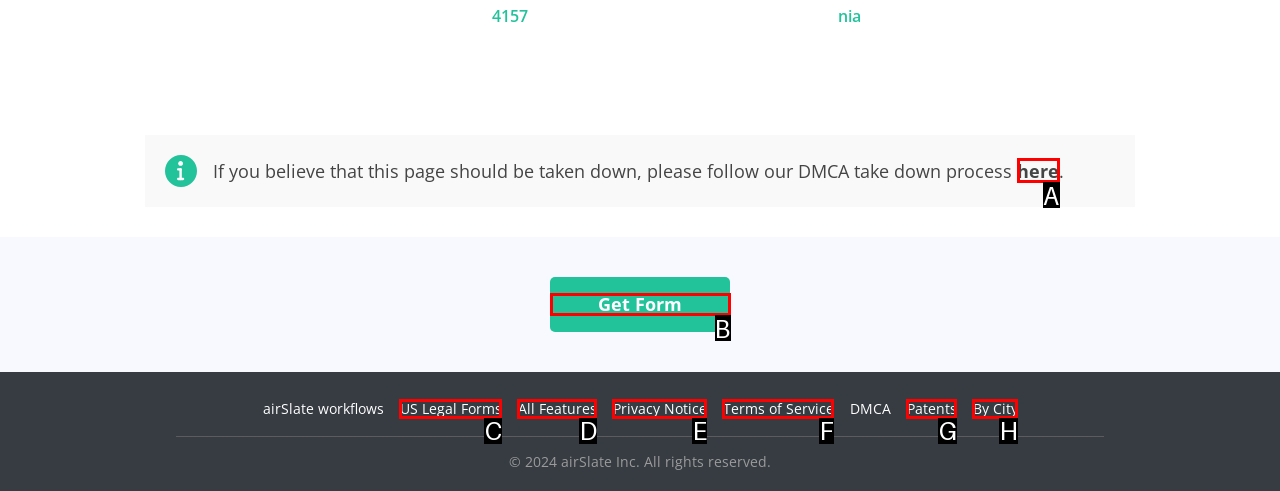Match the description: Terms of Service to the correct HTML element. Provide the letter of your choice from the given options.

F